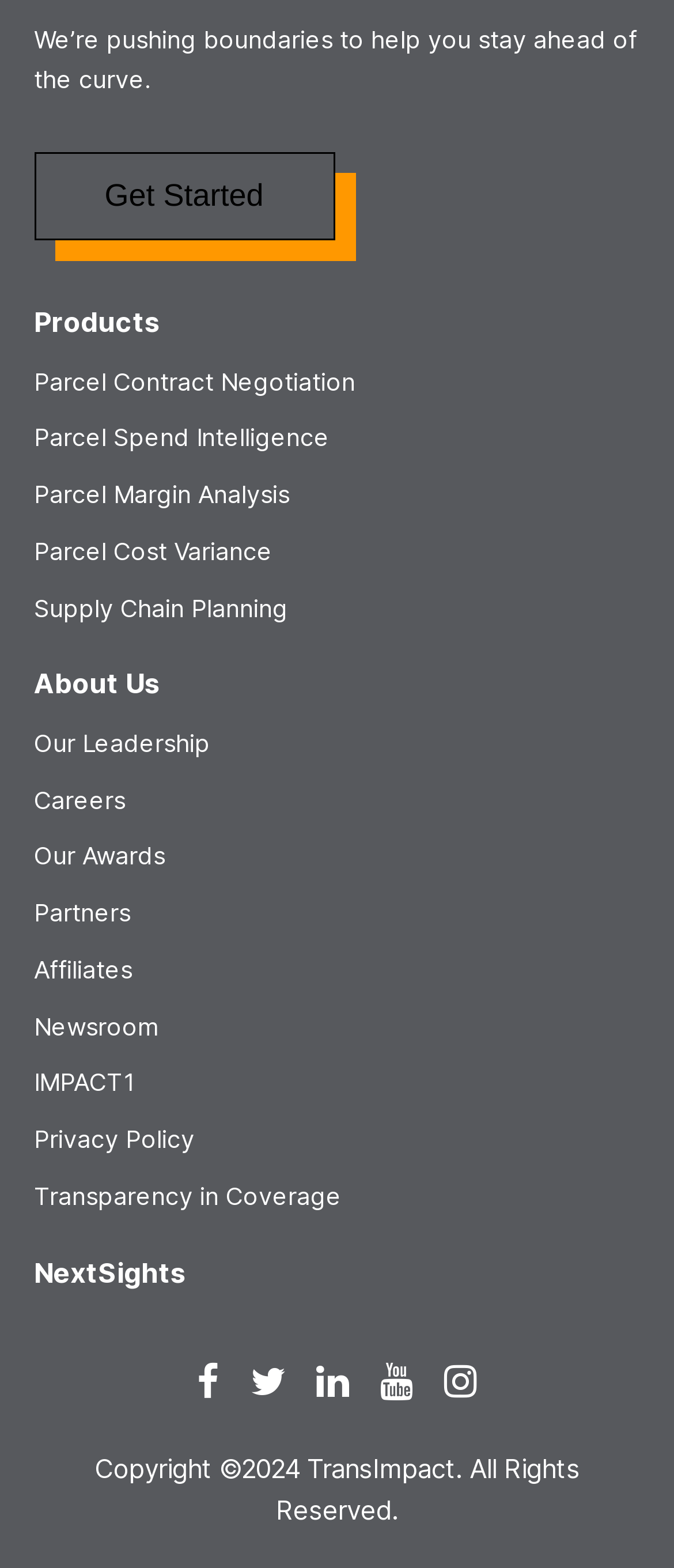What is the last item in the footer section?
Utilize the image to construct a detailed and well-explained answer.

I looked at the bottom of the webpage and found the last item in the footer section, which is the copyright information 'Copyright ©2024 TransImpact. All Rights Reserved.'.